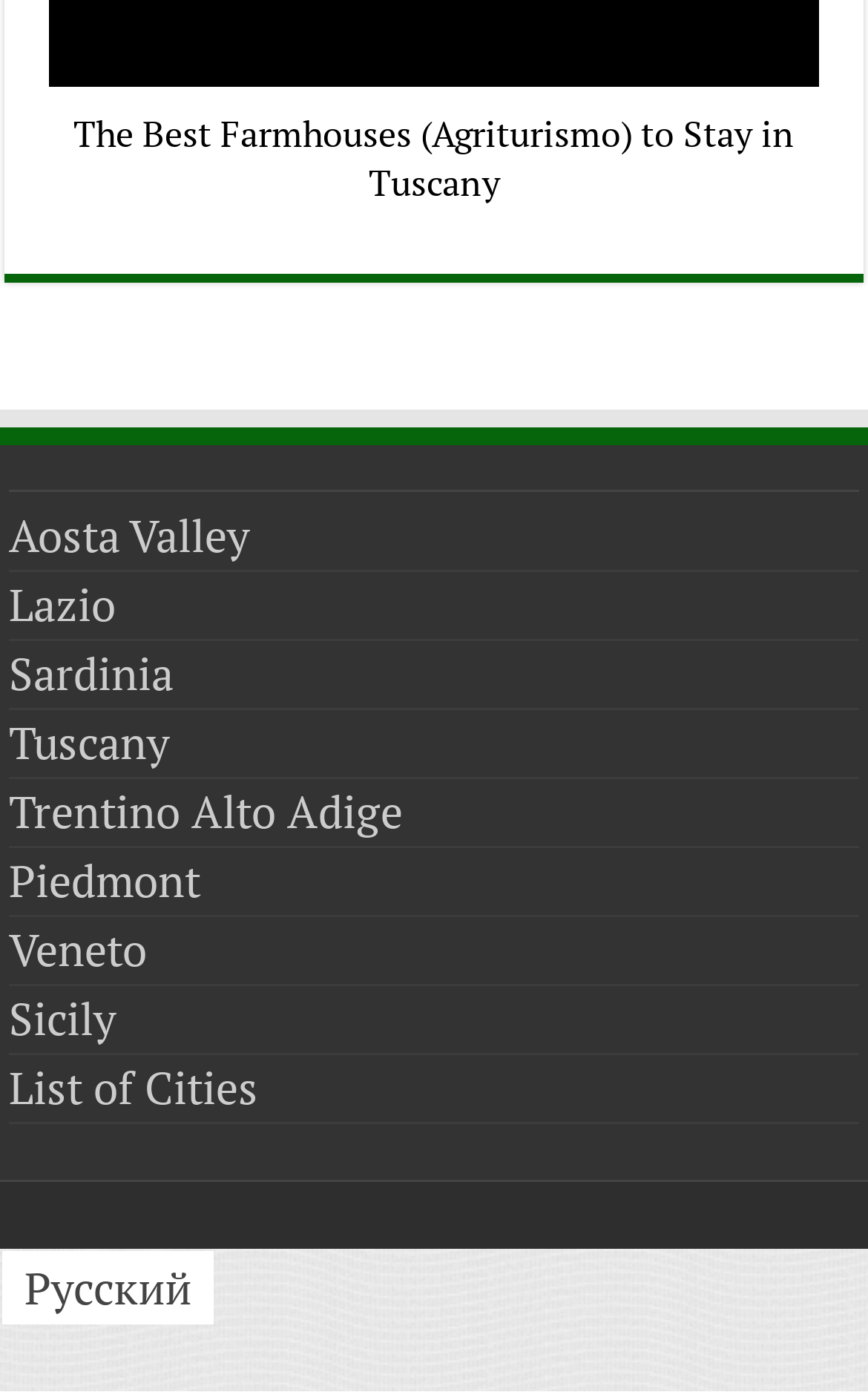Provide your answer in one word or a succinct phrase for the question: 
What is the last region listed?

Sicily